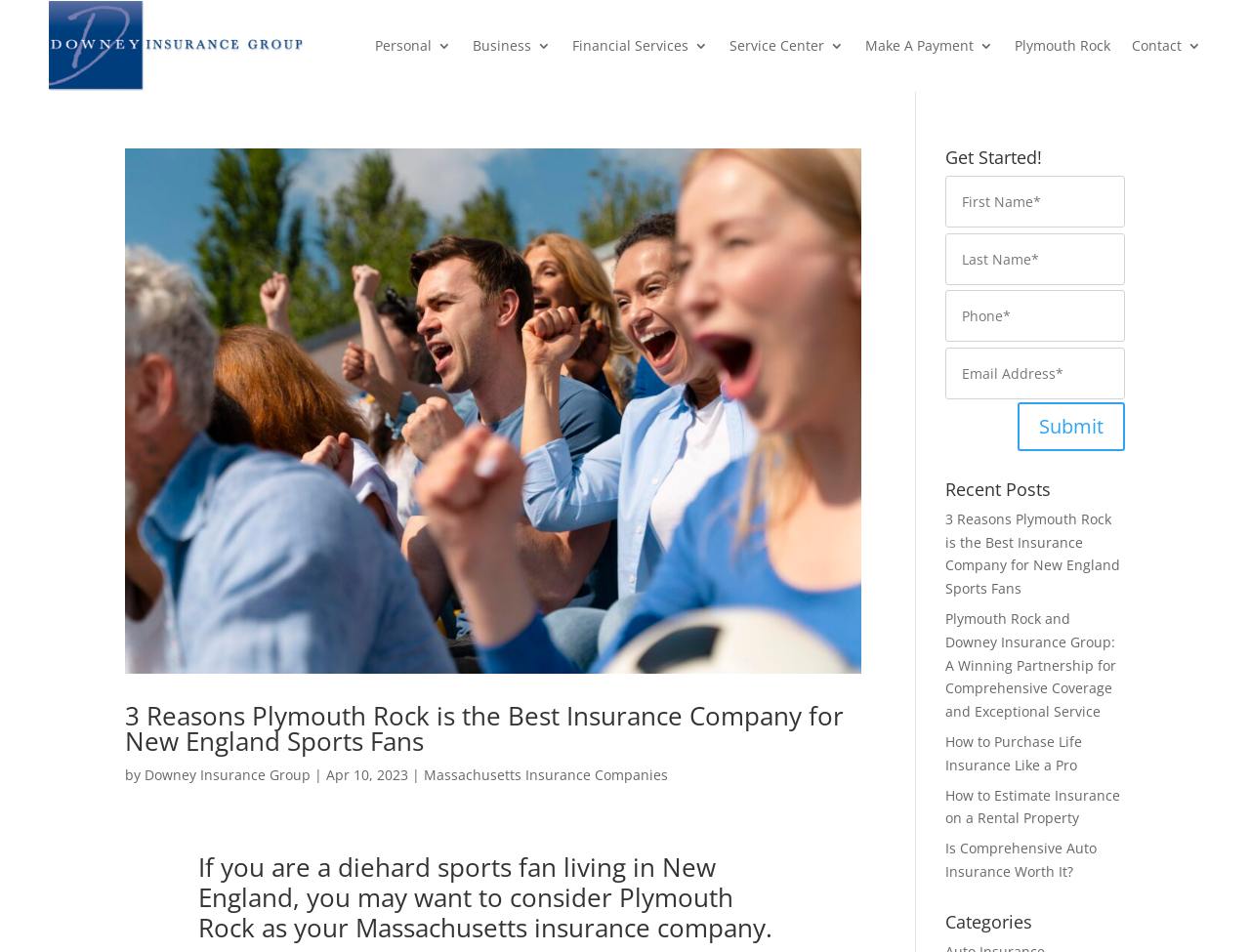Please identify the bounding box coordinates of the element I need to click to follow this instruction: "Submit the form".

[0.814, 0.422, 0.9, 0.474]